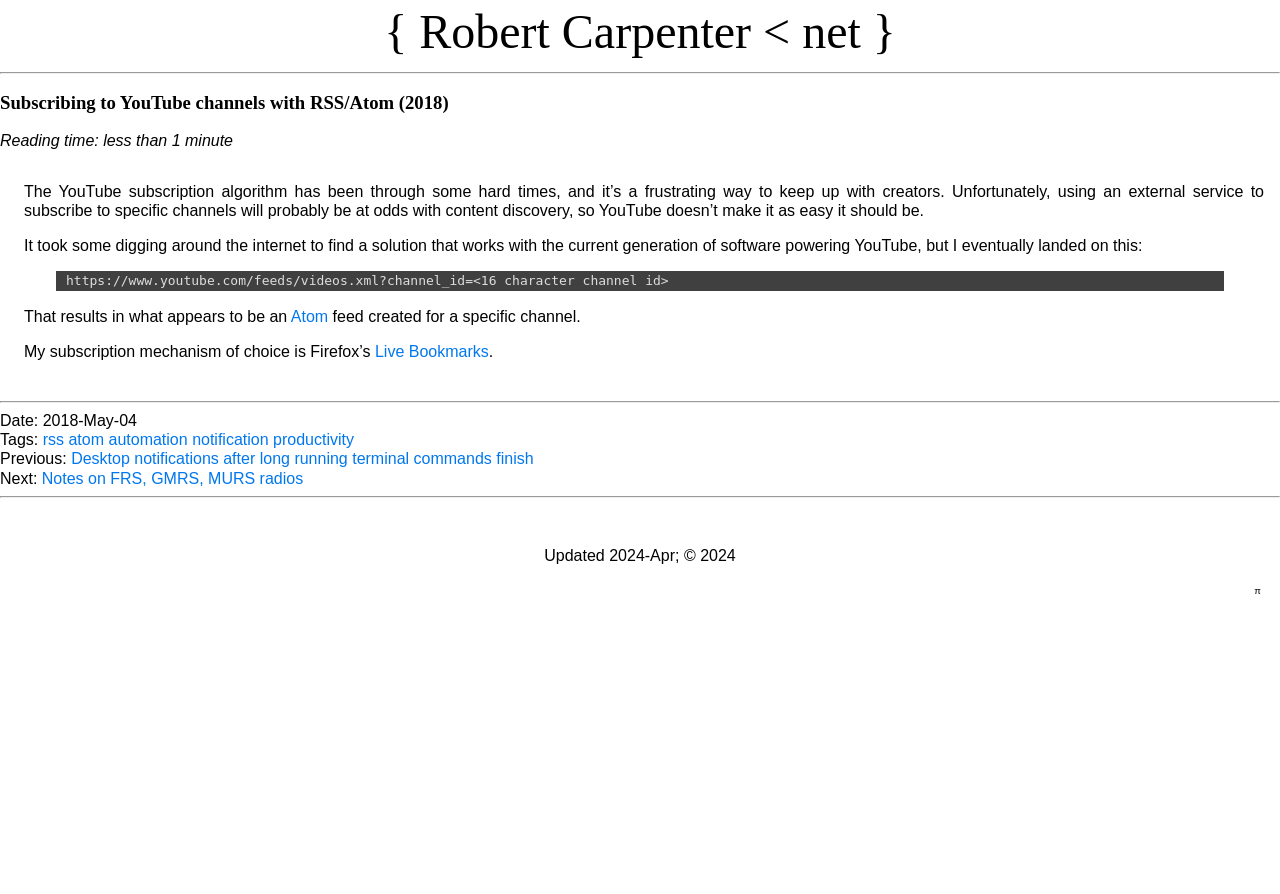What type of feed is created for a specific channel?
Give a one-word or short-phrase answer derived from the screenshot.

Atom feed